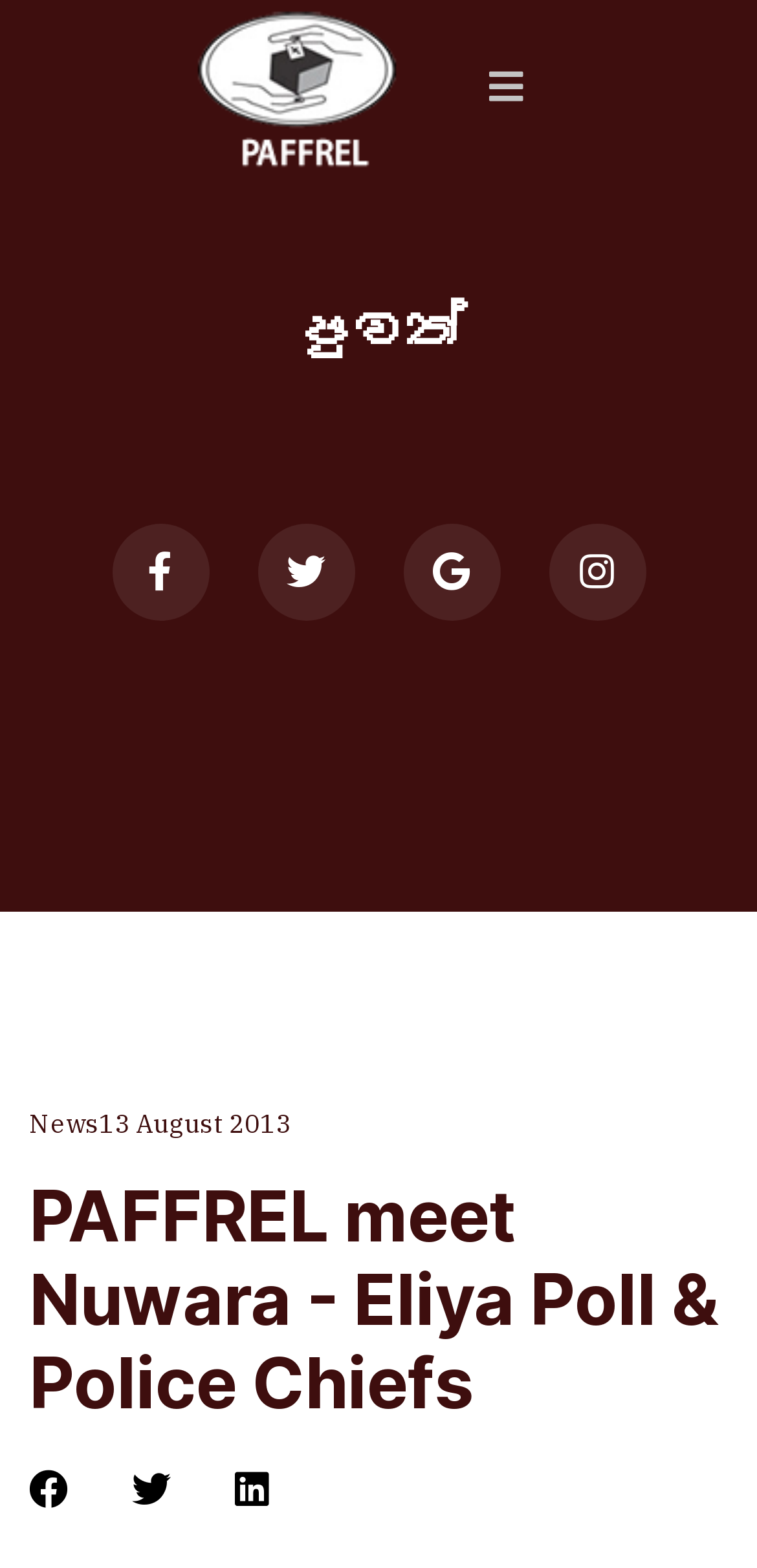Give a full account of the webpage's elements and their arrangement.

The webpage appears to be a news article page. At the top, there is a navigation link. Below the navigation link, there is a heading that reads "පුවත්" (which translates to "News" in English). 

To the right of the "පුවත්" heading, there are four icon group items arranged horizontally. 

Below the "පුවත්" heading, there is a category section that displays "Category: News" and a link to "News". Next to the category section, there is a published date section that displays "Published: 13 August 2013". 

The main content of the webpage is a news article with the title "PAFFREL meet Nuwara - Eliya Poll & Police Chiefs", which spans across the entire width of the page. 

At the bottom of the page, there are three social media links: Facebook, Twitter, and LinkedIn, arranged horizontally from left to right.